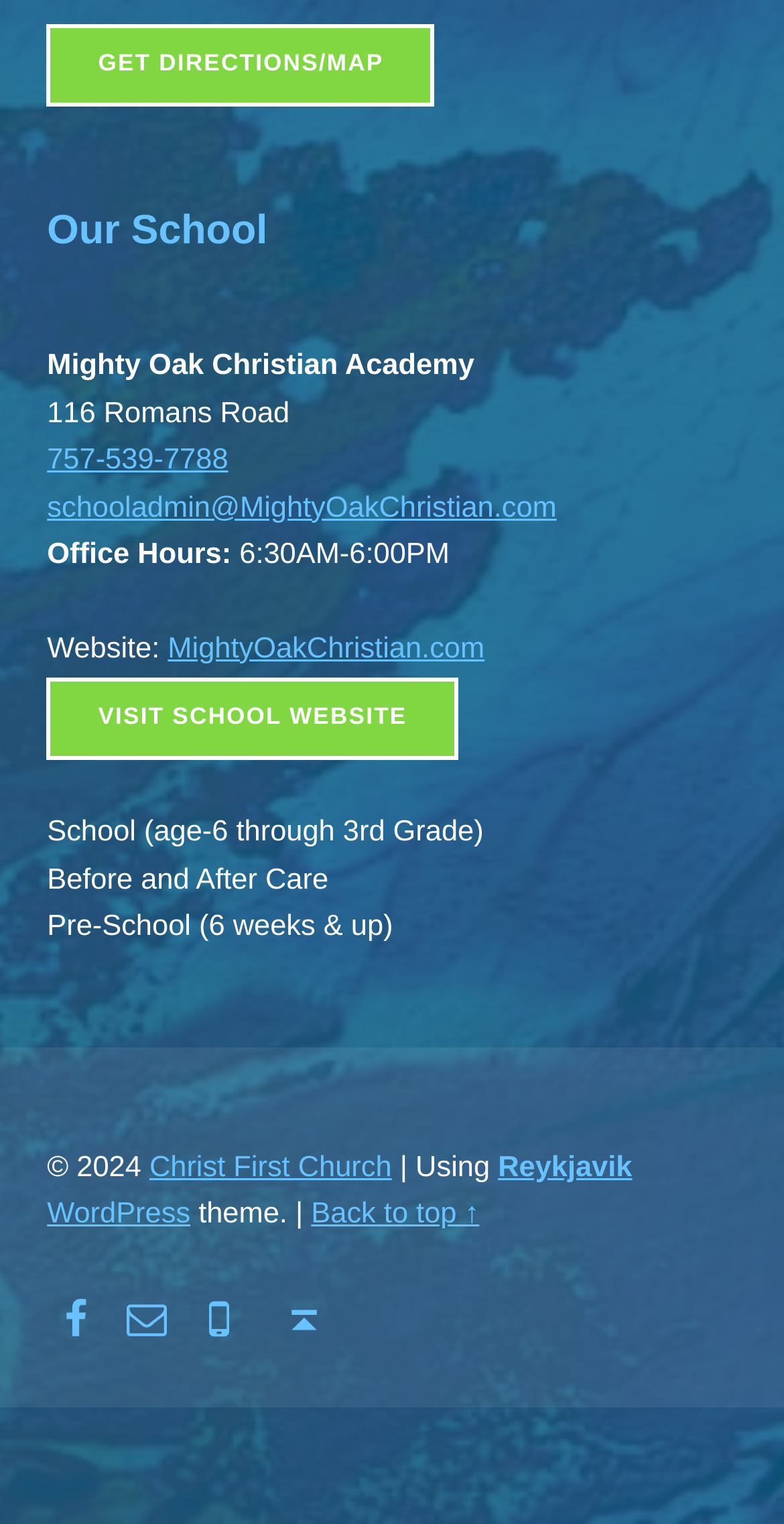Give a one-word or short phrase answer to the question: 
What is the phone number of the school?

757-539-7788